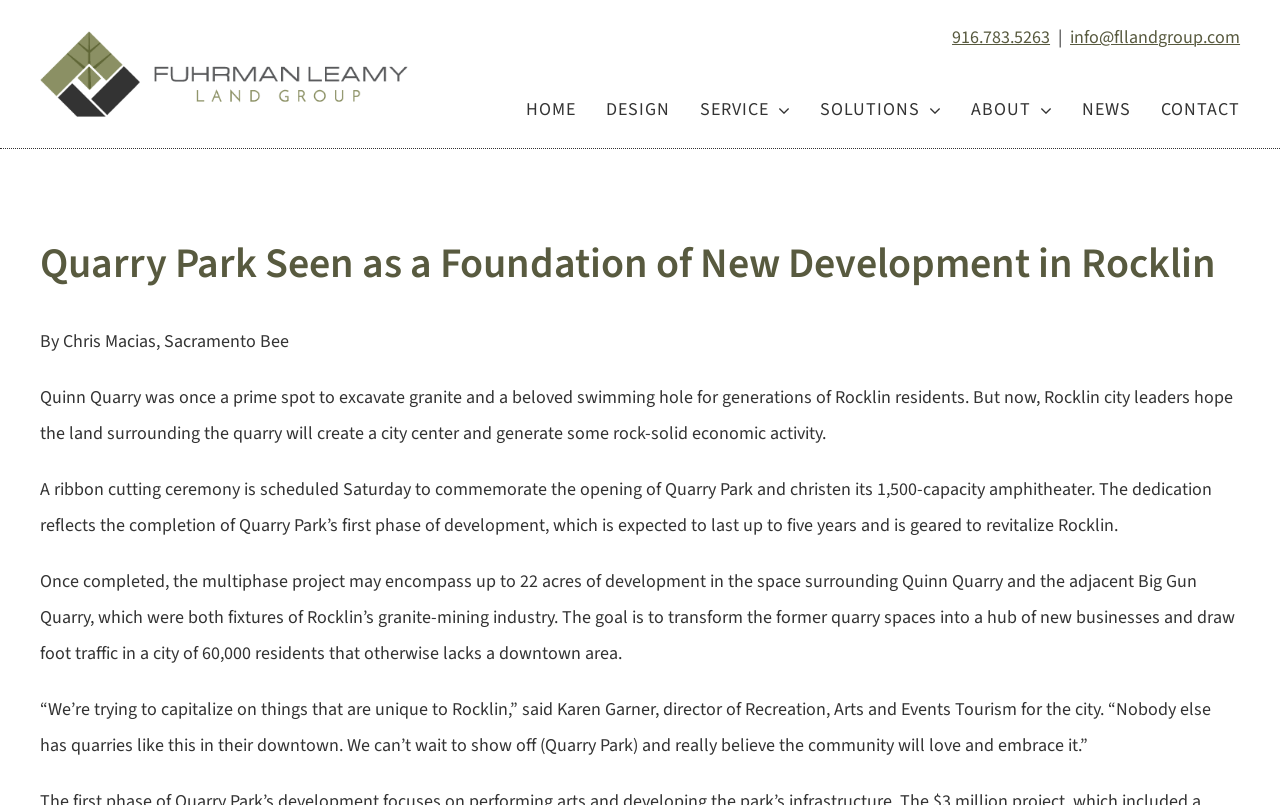Please determine the bounding box coordinates of the element to click on in order to accomplish the following task: "Click the Fuhrman Leamy Land Group Logo". Ensure the coordinates are four float numbers ranging from 0 to 1, i.e., [left, top, right, bottom].

[0.031, 0.033, 0.319, 0.064]